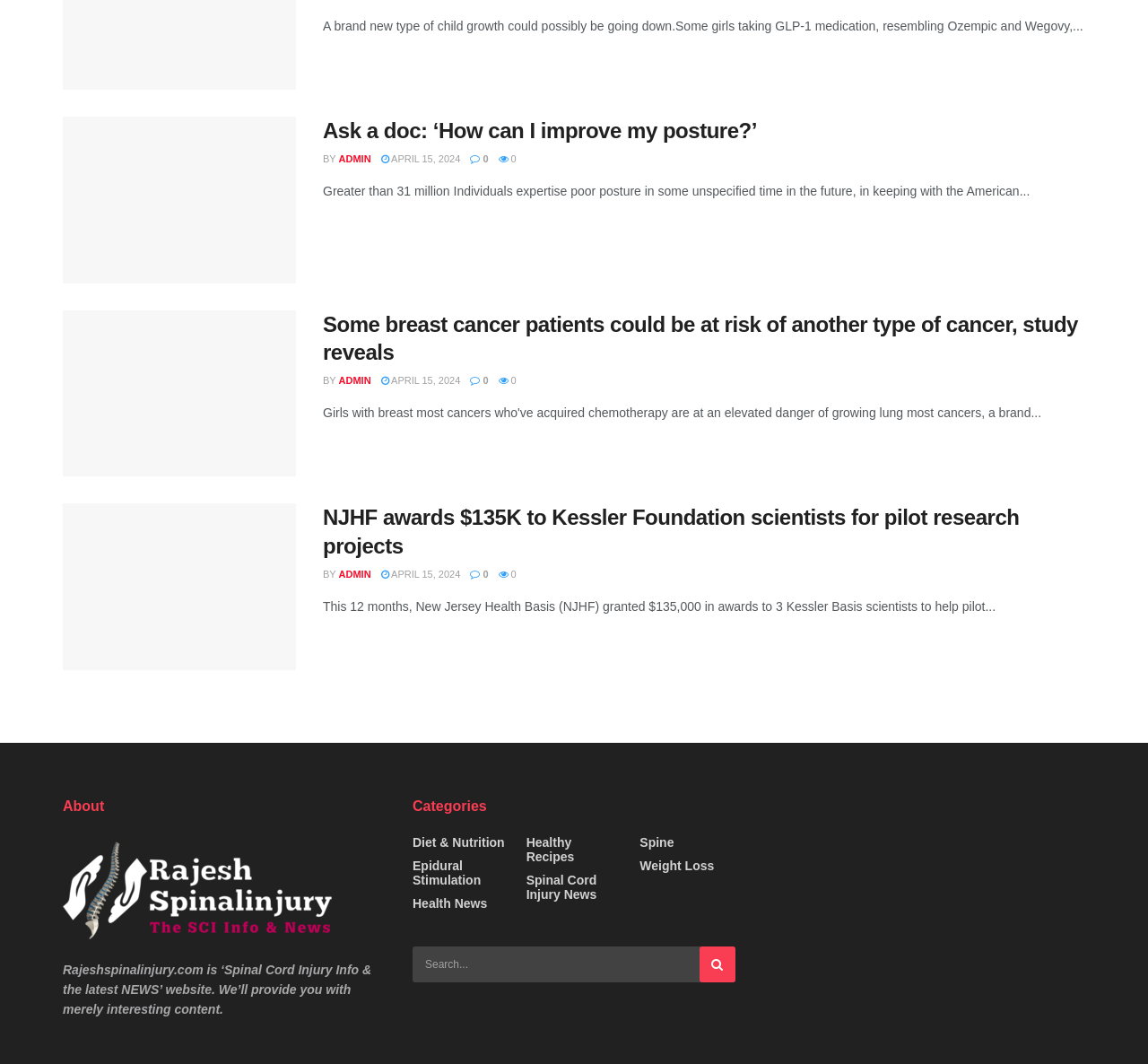Identify the bounding box coordinates of the clickable region to carry out the given instruction: "Search for a specific topic".

[0.359, 0.889, 0.641, 0.923]